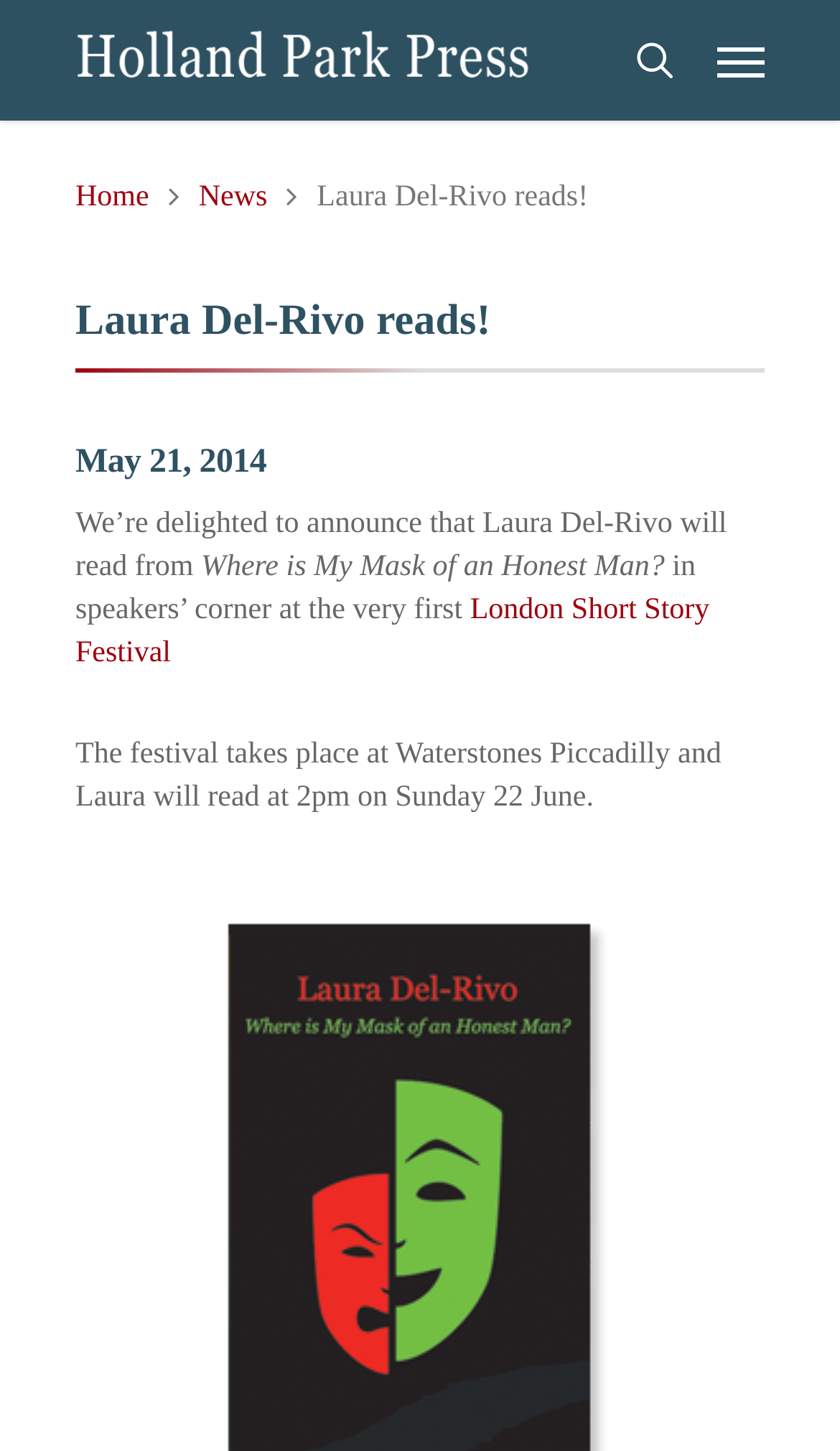Find and generate the main title of the webpage.

Laura Del-Rivo reads!